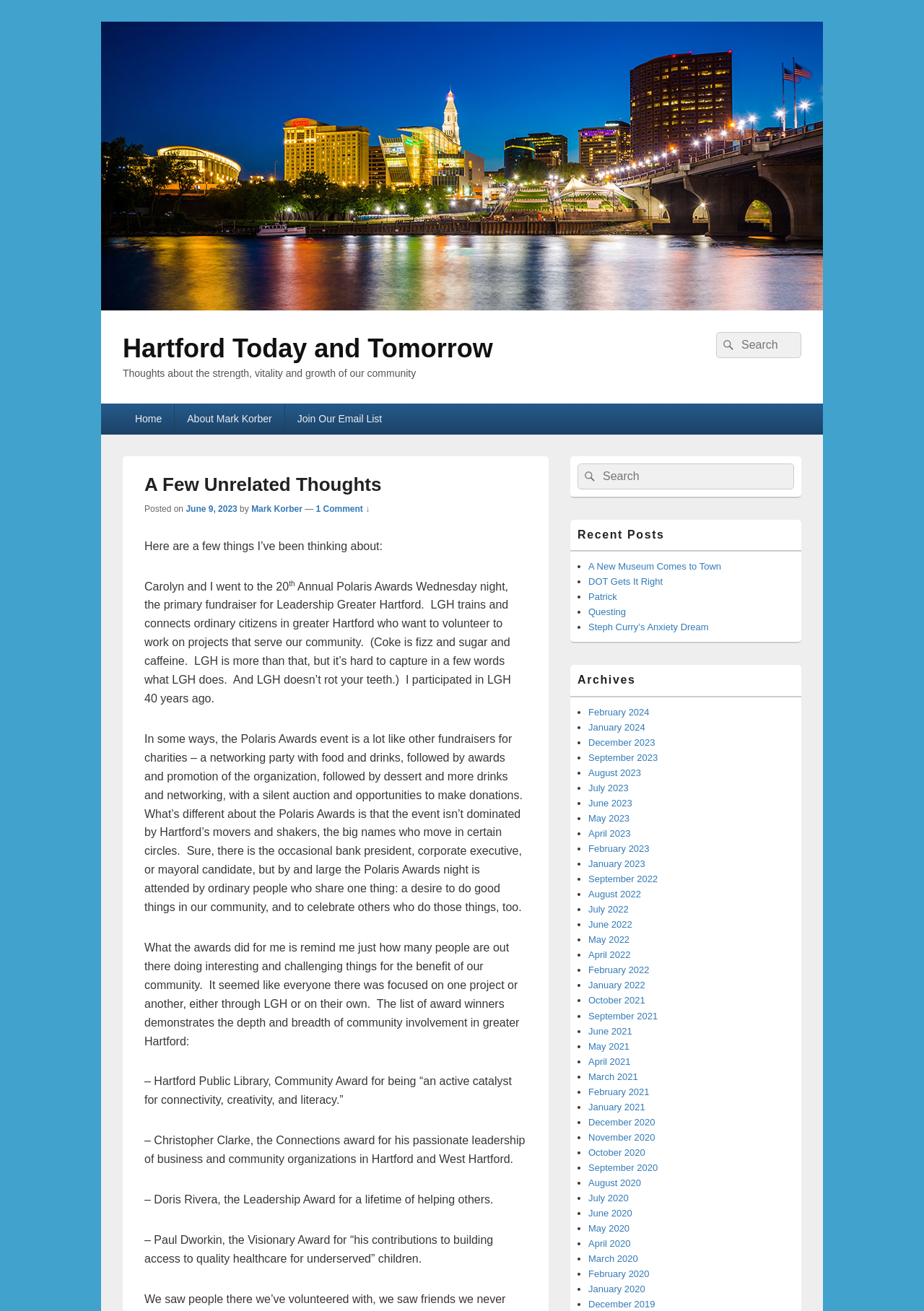Determine the bounding box coordinates for the HTML element mentioned in the following description: "October 2021". The coordinates should be a list of four floats ranging from 0 to 1, represented as [left, top, right, bottom].

[0.637, 0.759, 0.698, 0.767]